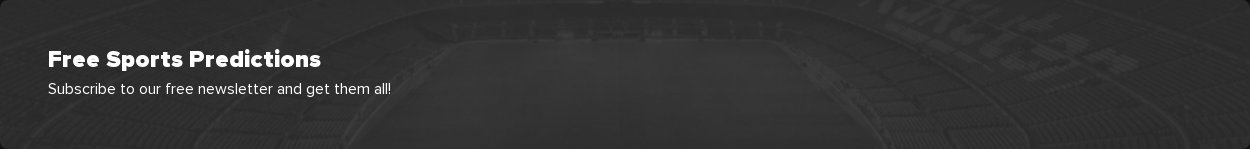Give a one-word or phrase response to the following question: What is being promoted in the banner?

Free Sports Predictions